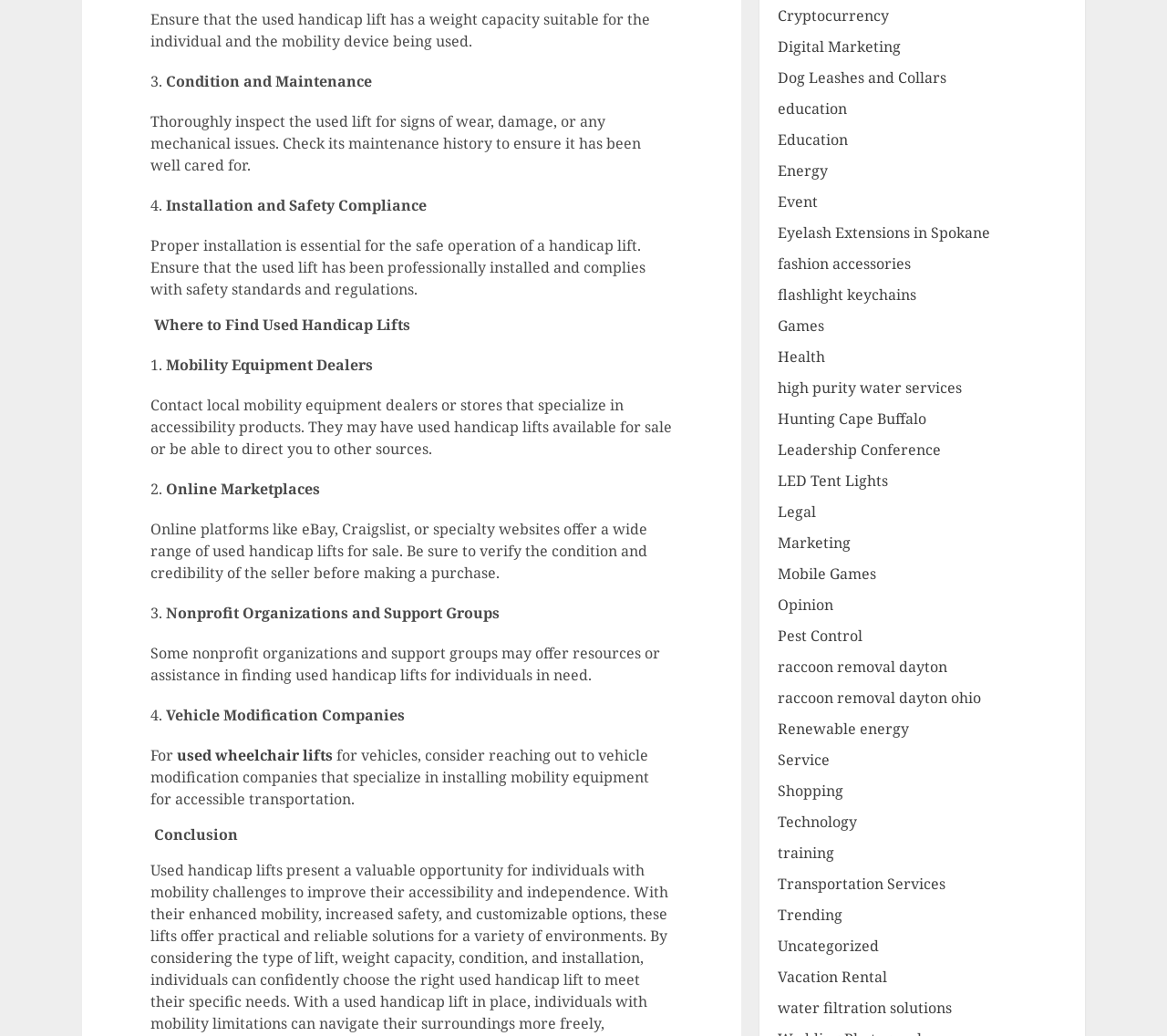Provide the bounding box coordinates of the UI element that matches the description: "high purity water services".

[0.667, 0.364, 0.824, 0.385]